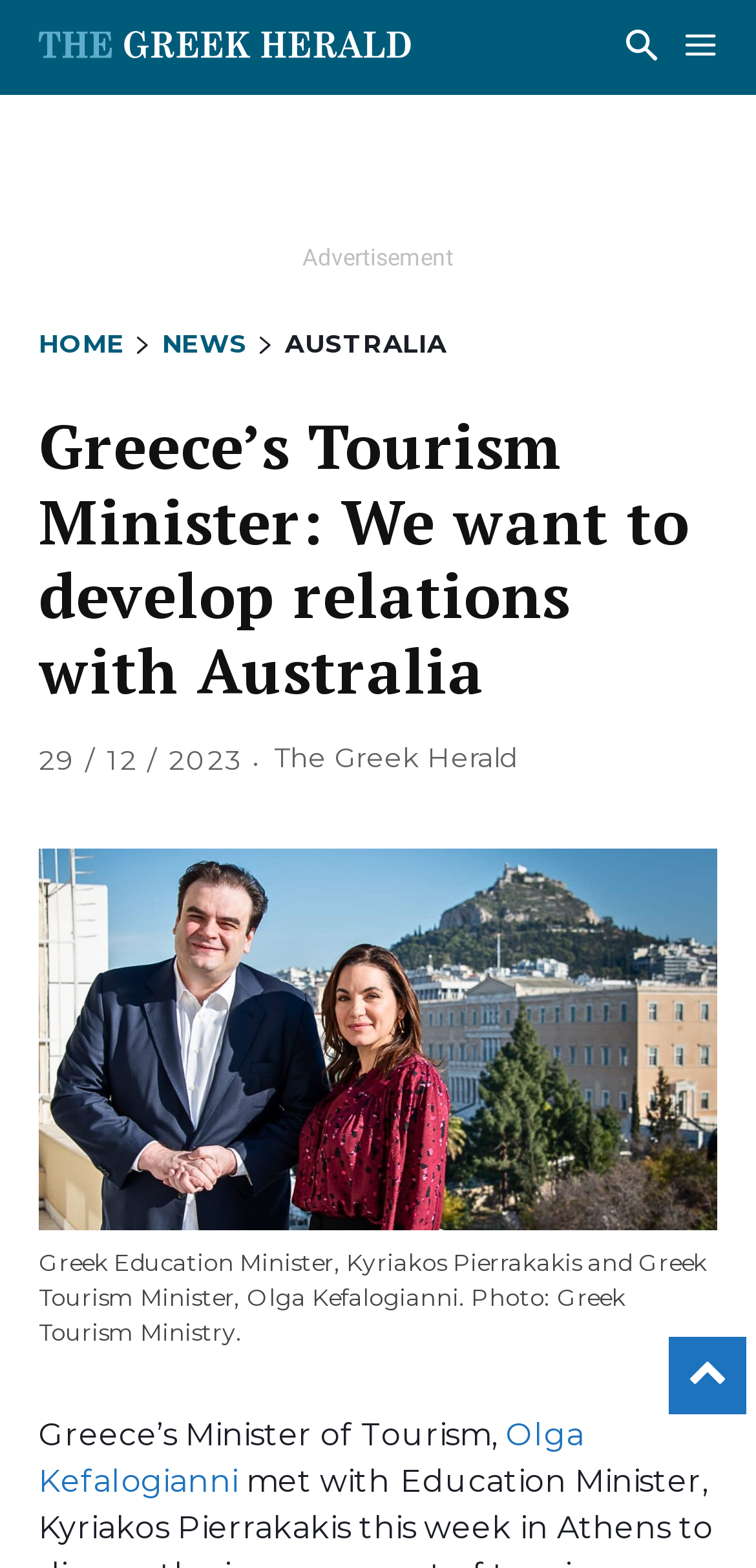Identify the bounding box coordinates of the HTML element based on this description: "Olga Kefalogianni".

[0.051, 0.903, 0.772, 0.956]